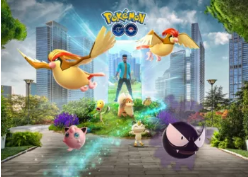Give a one-word or short-phrase answer to the following question: 
Is the device used by the player a console?

No